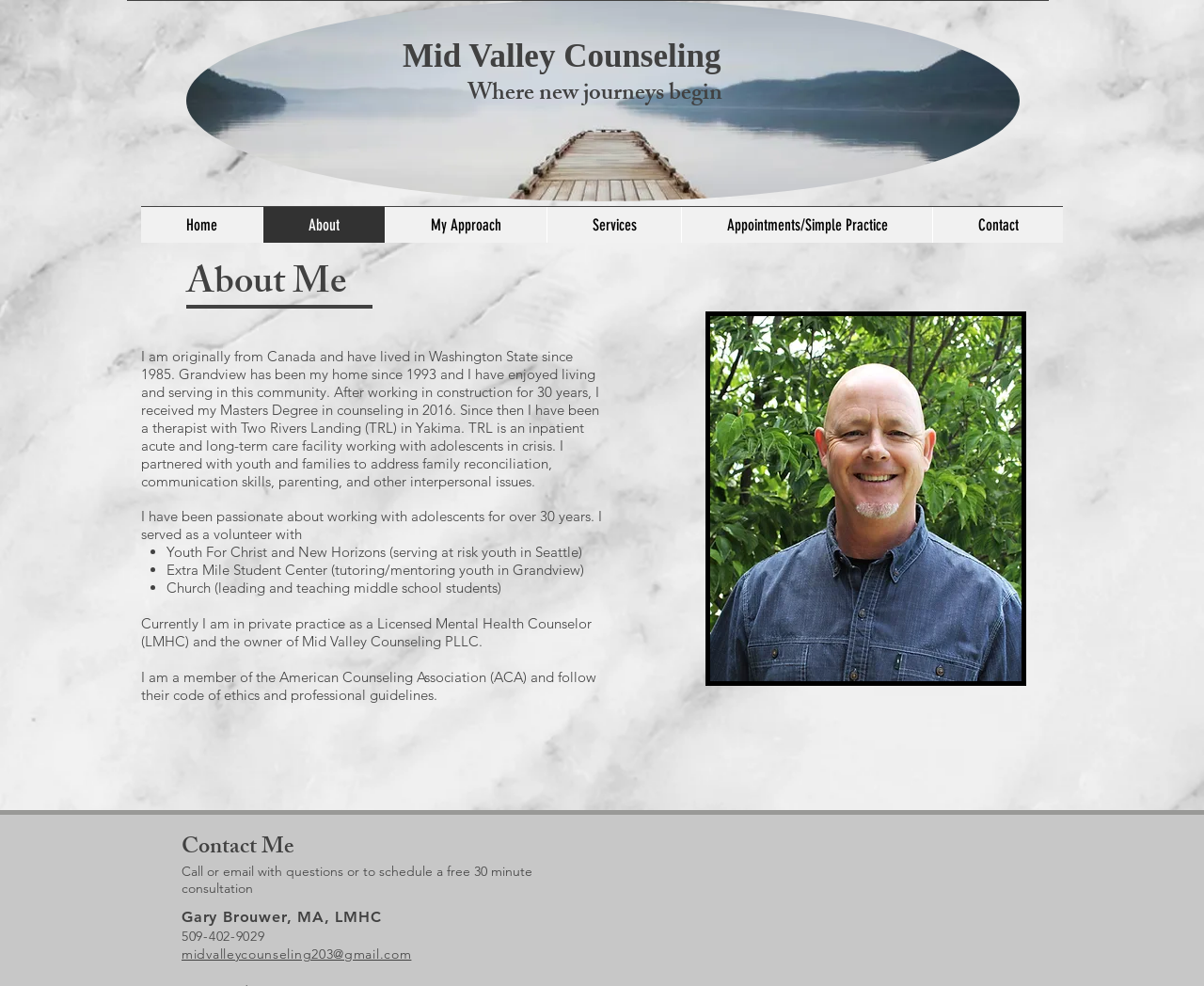Locate the bounding box coordinates of the clickable area needed to fulfill the instruction: "Click the 'Home' link".

[0.117, 0.21, 0.218, 0.246]